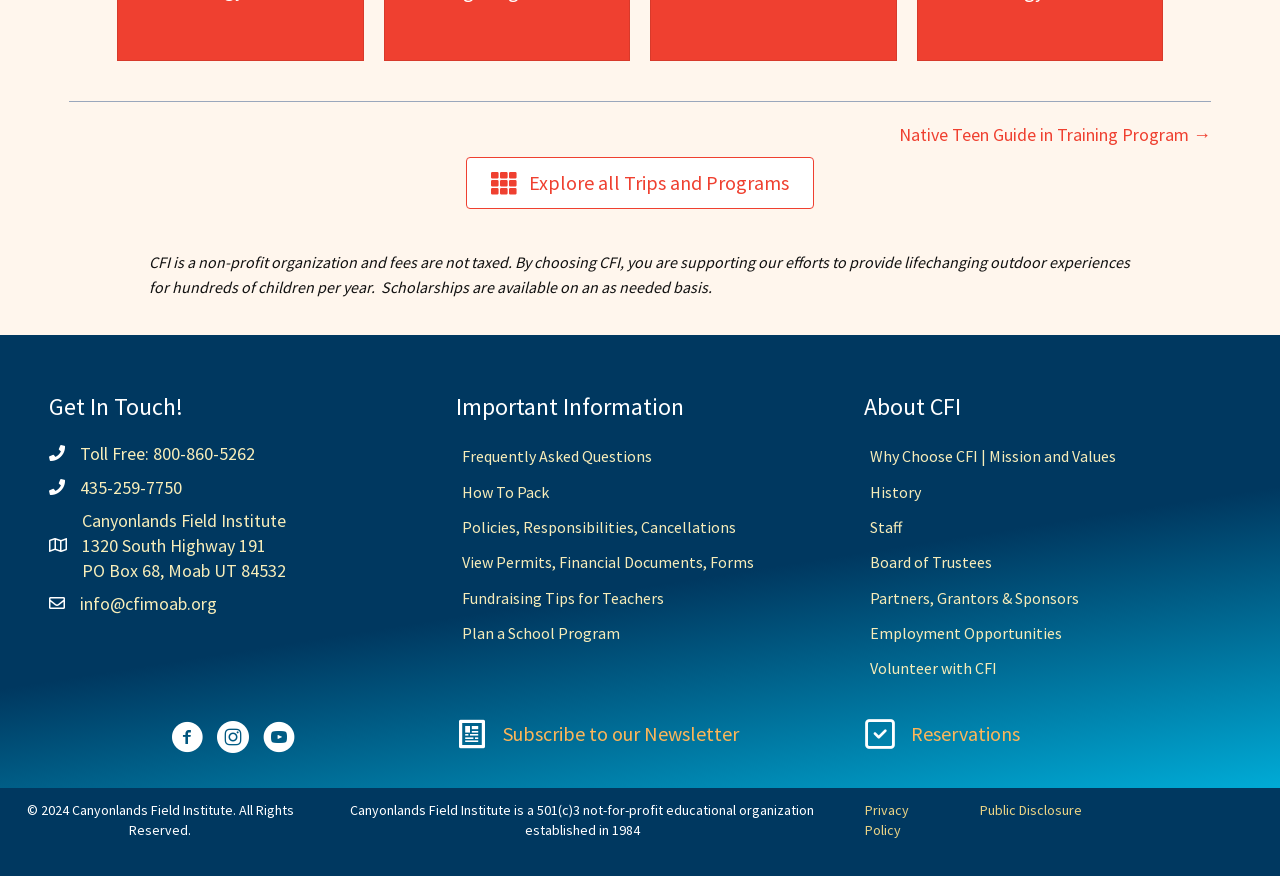How can one get in touch with the organization?
We need a detailed and meticulous answer to the question.

The 'Get In Touch!' section provides several ways to contact the organization, including a toll-free phone number, a local phone number, a mailing address, and an email address. This suggests that one can get in touch with the organization through phone, email, or mail.